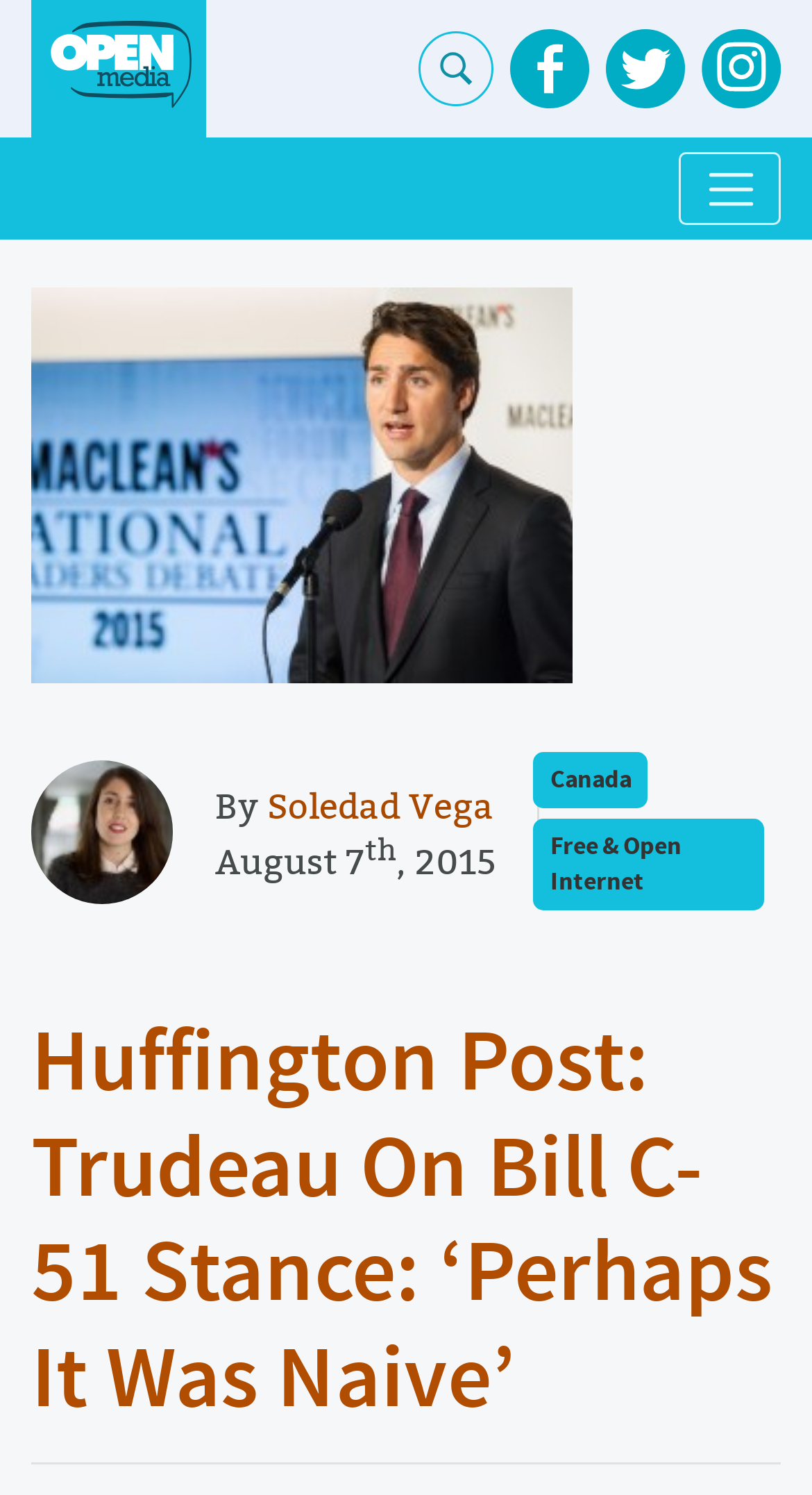Please identify the bounding box coordinates of the clickable area that will allow you to execute the instruction: "visit OpenMedia's Facebook page".

[0.628, 0.02, 0.726, 0.072]